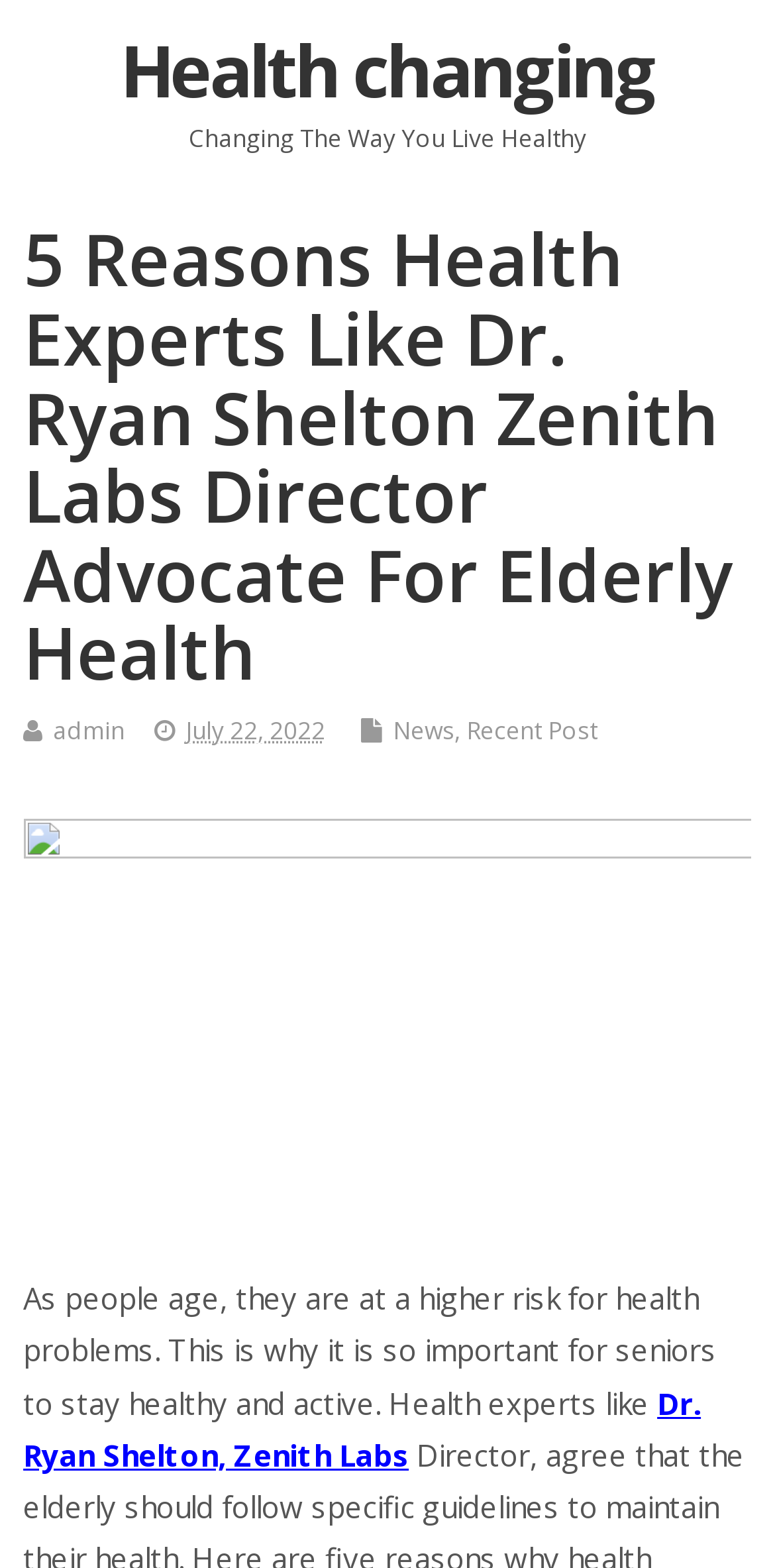Please determine the primary heading and provide its text.

5 Reasons Health Experts Like Dr. Ryan Shelton Zenith Labs Director Advocate For Elderly Health